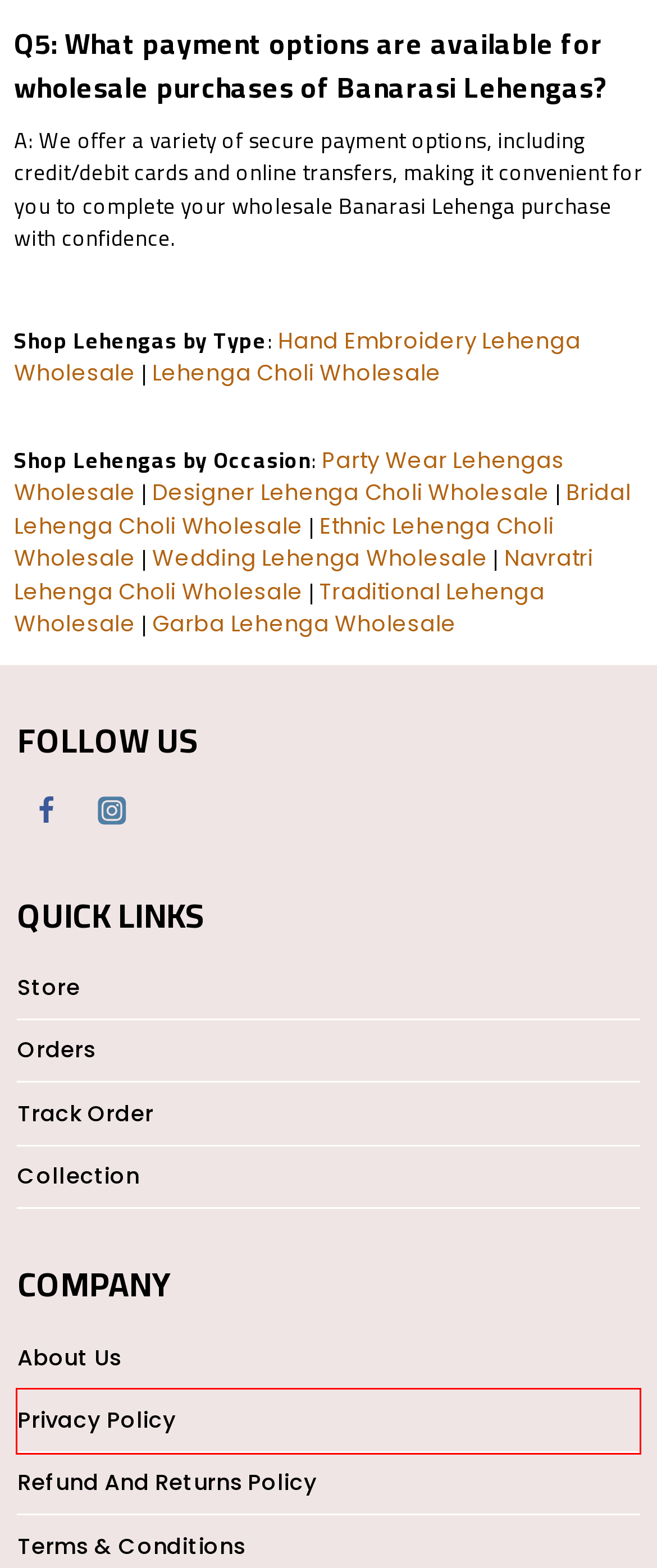You see a screenshot of a webpage with a red bounding box surrounding an element. Pick the webpage description that most accurately represents the new webpage after interacting with the element in the red bounding box. The options are:
A. Buy Garba Lehenga In Wholesale | Bella Signora
B. About Us - Bella Signora
C. Buy Traditional Lehenga In Wholesale | Bella Signora
D. Buy Lehenga Choli In Wholesale Online | Bella Signora
E. Buy Party Wear Lehengas In Wholesale | Bella Signora
F. Privacy Policy - Bella Signora
G. Buy Designer Lehenga Choli Wholesale | Bella Signora
H. Buy Wedding Lehenga In Wholesale | Bella Signora

F